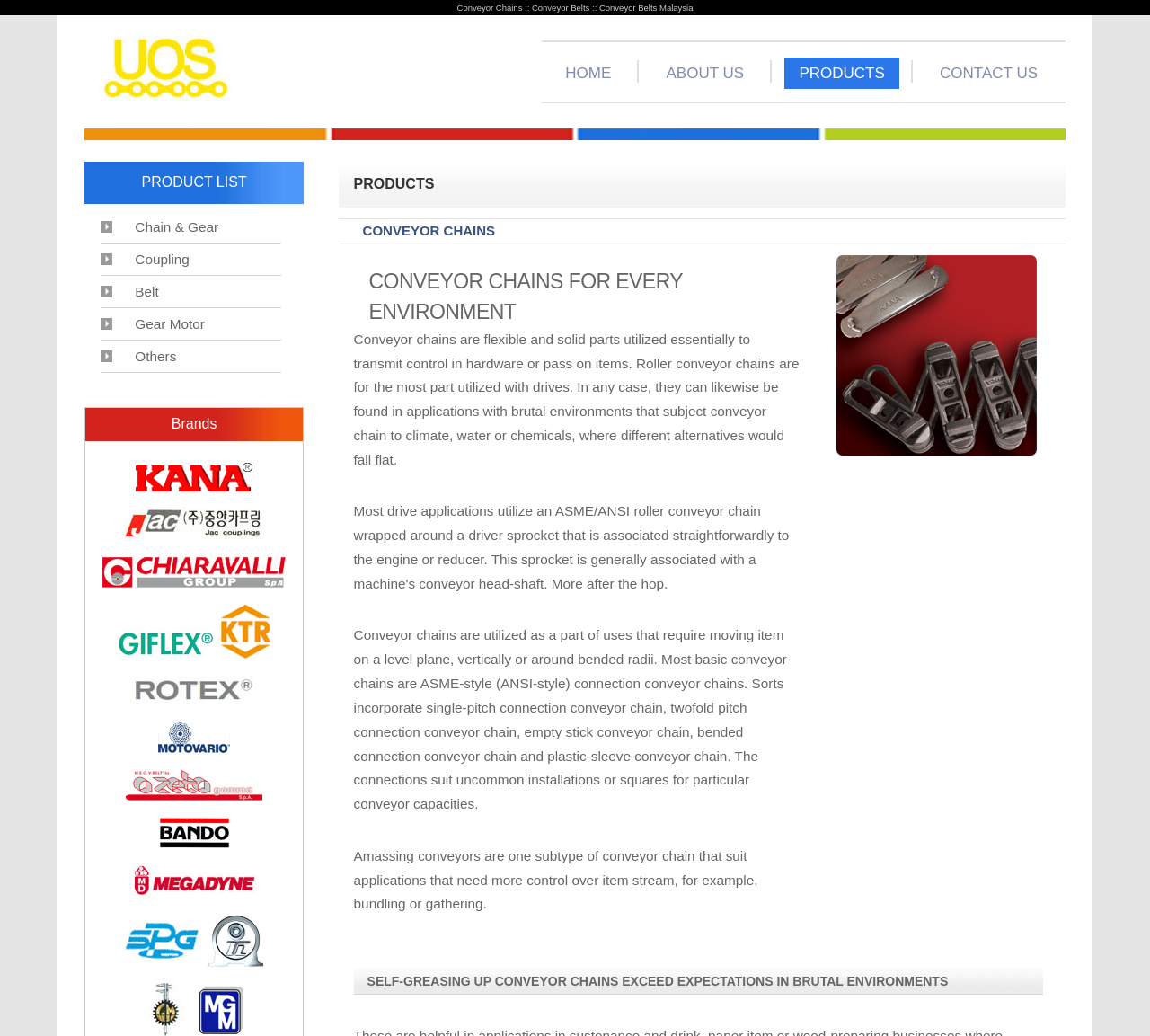What is the purpose of conveyor chains?
Answer briefly with a single word or phrase based on the image.

To transmit control in hardware or convey items